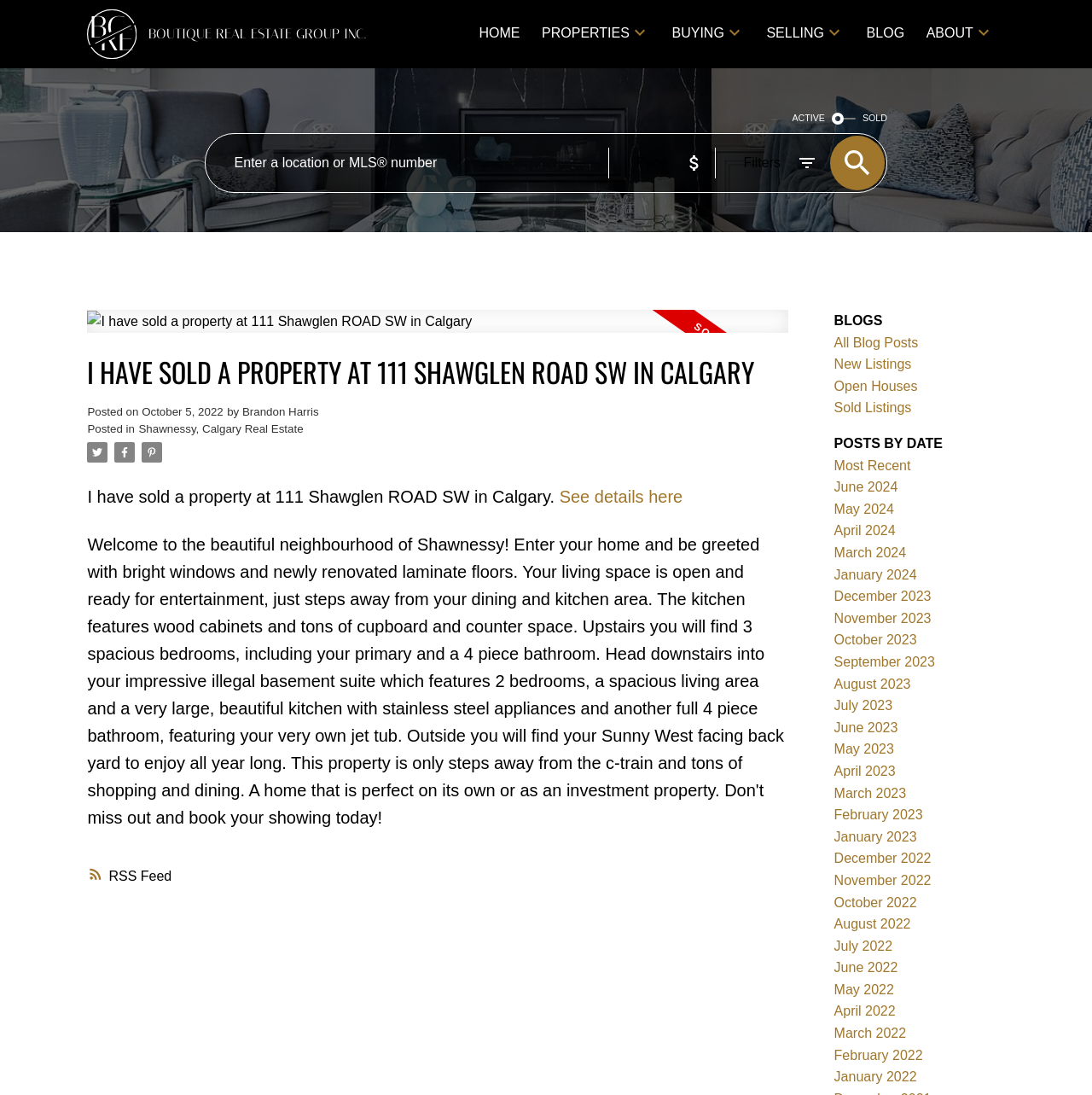What is the purpose of the textbox?
Using the picture, provide a one-word or short phrase answer.

Enter a location or MLS number